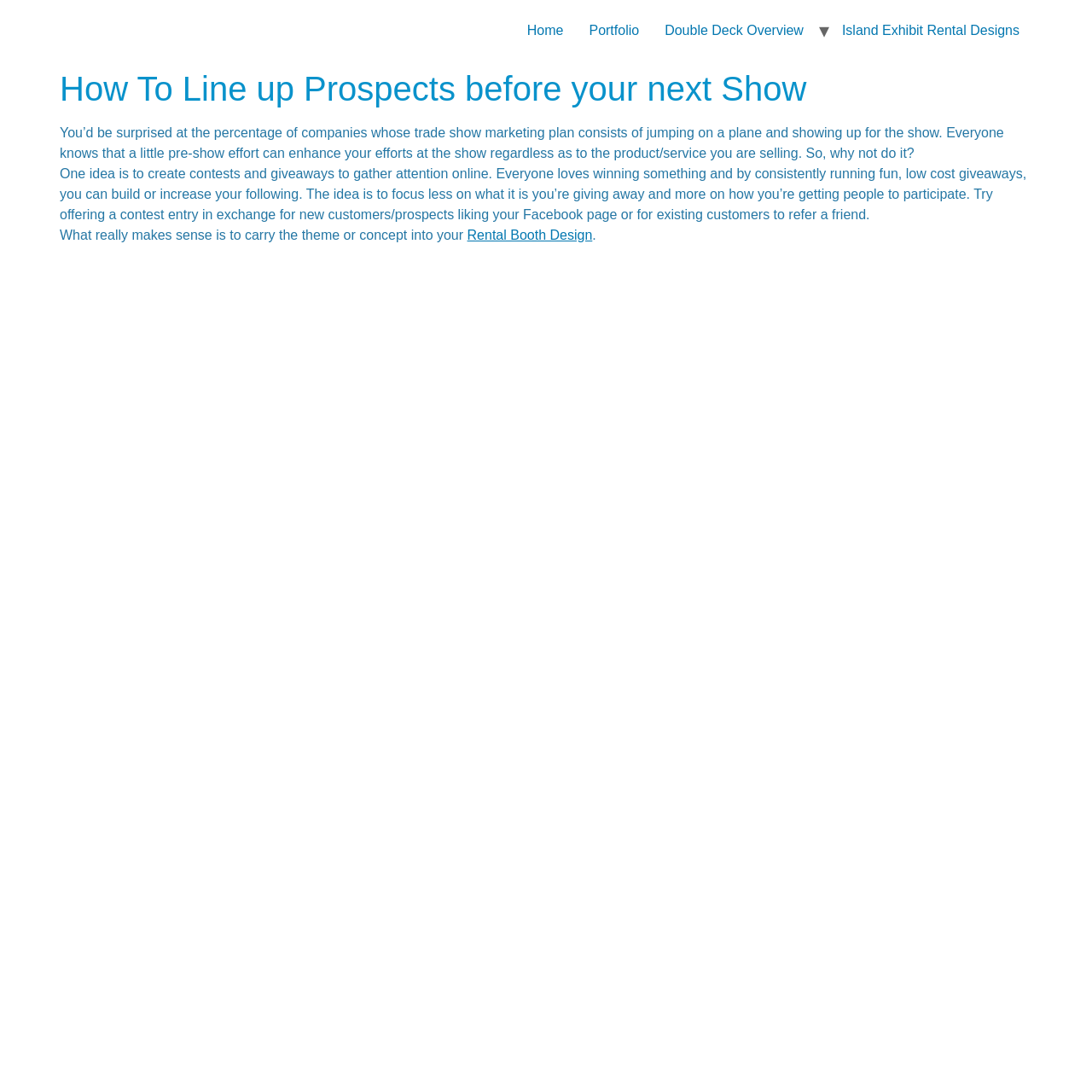Find the bounding box coordinates of the UI element according to this description: "Rental Booth Design".

[0.428, 0.209, 0.542, 0.222]